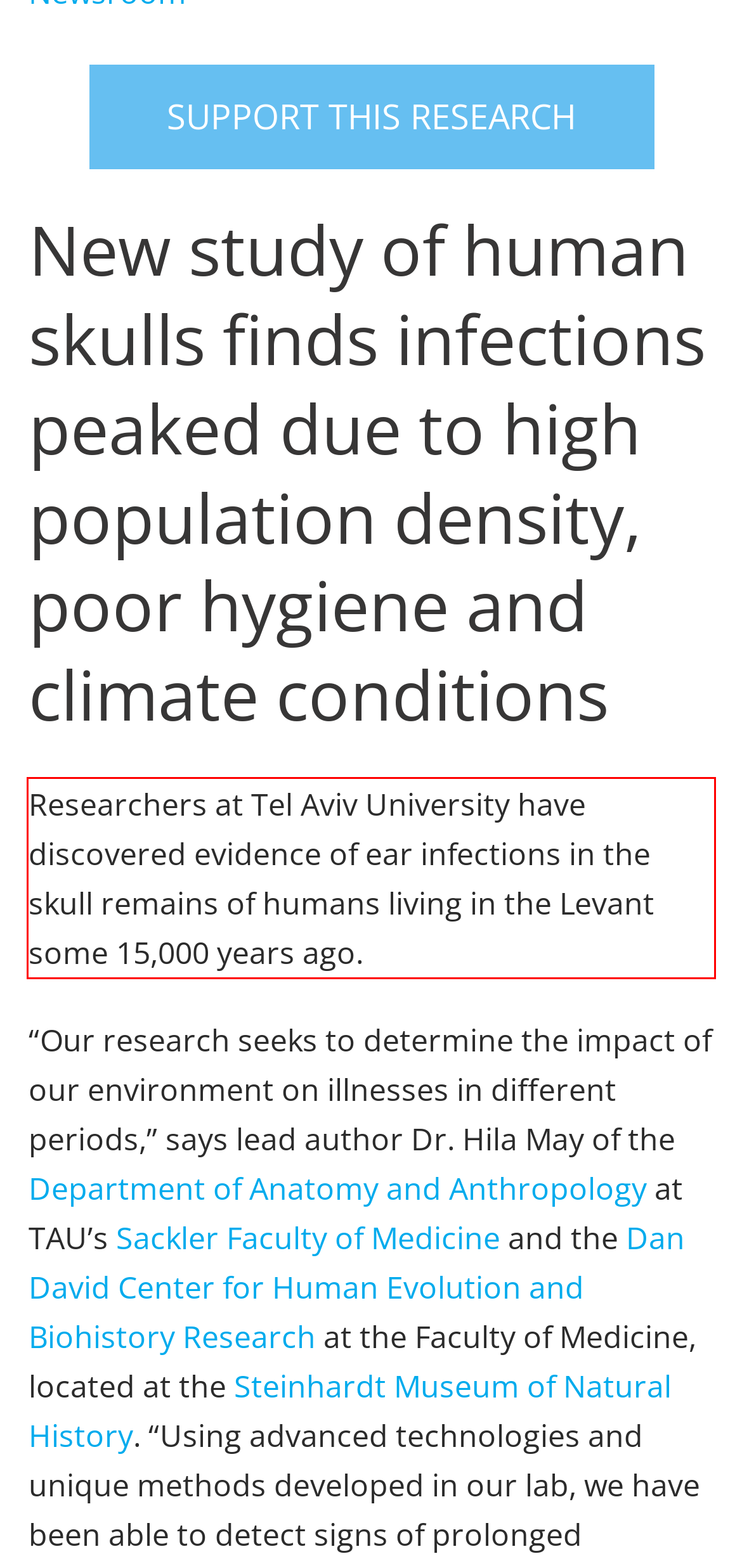Please examine the webpage screenshot and extract the text within the red bounding box using OCR.

Researchers at Tel Aviv University have discovered evidence of ear infections in the skull remains of humans living in the Levant some 15,000 years ago.